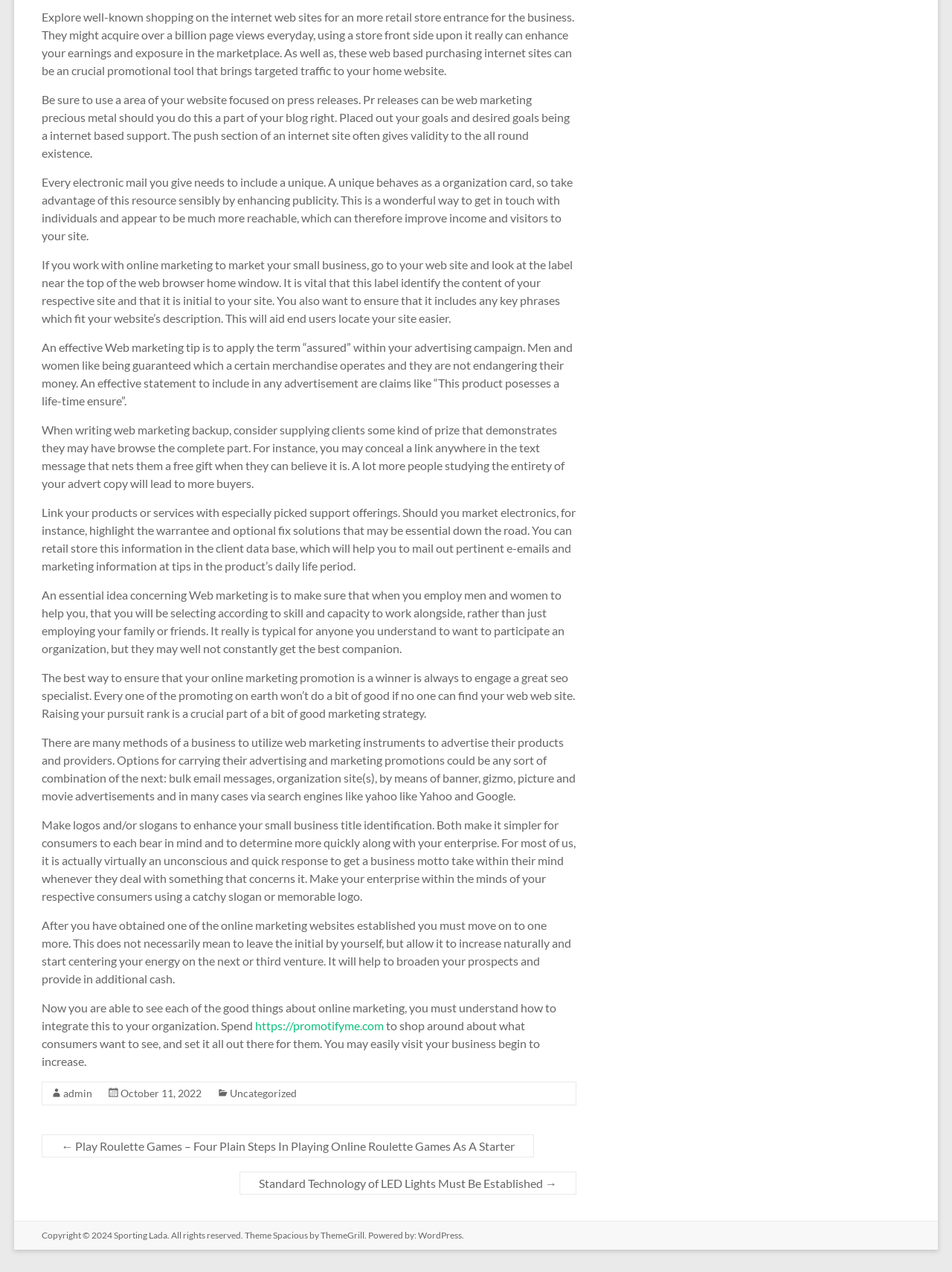Predict the bounding box of the UI element based on this description: "October 11, 2022".

[0.127, 0.854, 0.212, 0.864]